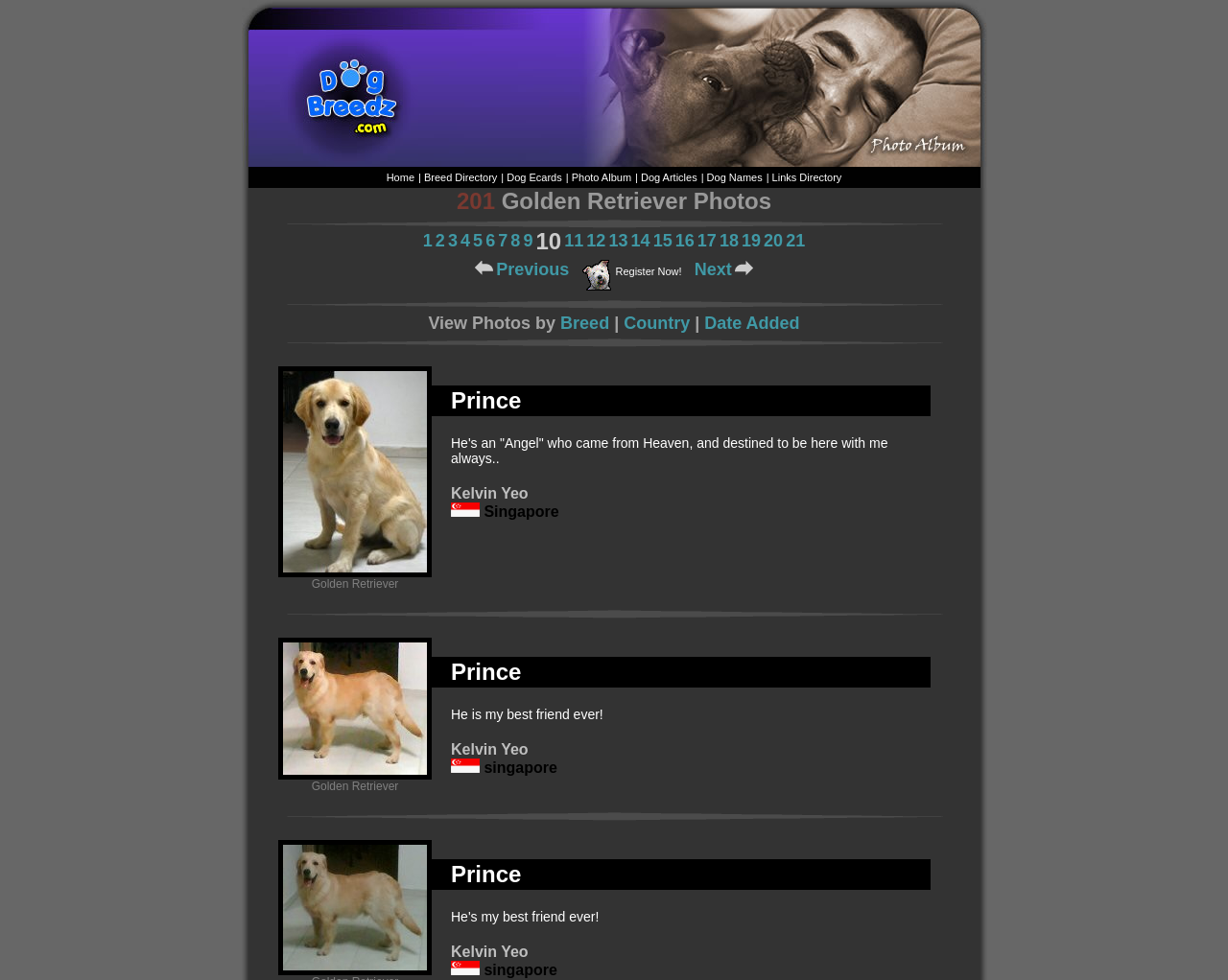Identify the bounding box coordinates for the UI element described as: "Breed". The coordinates should be provided as four floats between 0 and 1: [left, top, right, bottom].

[0.456, 0.32, 0.496, 0.34]